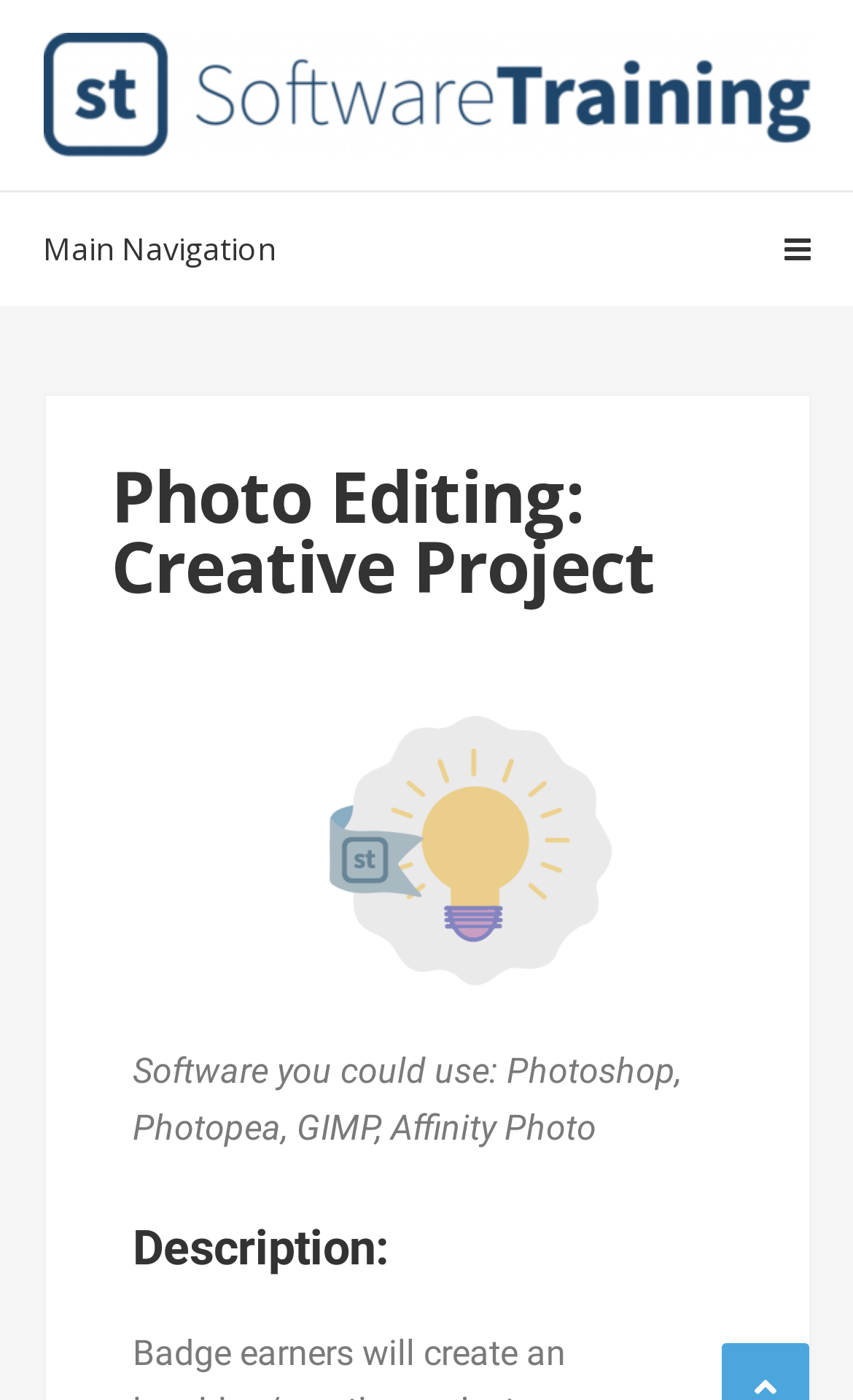Provide the bounding box coordinates of the HTML element described by the text: "alt="Badges"".

[0.05, 0.027, 0.95, 0.061]